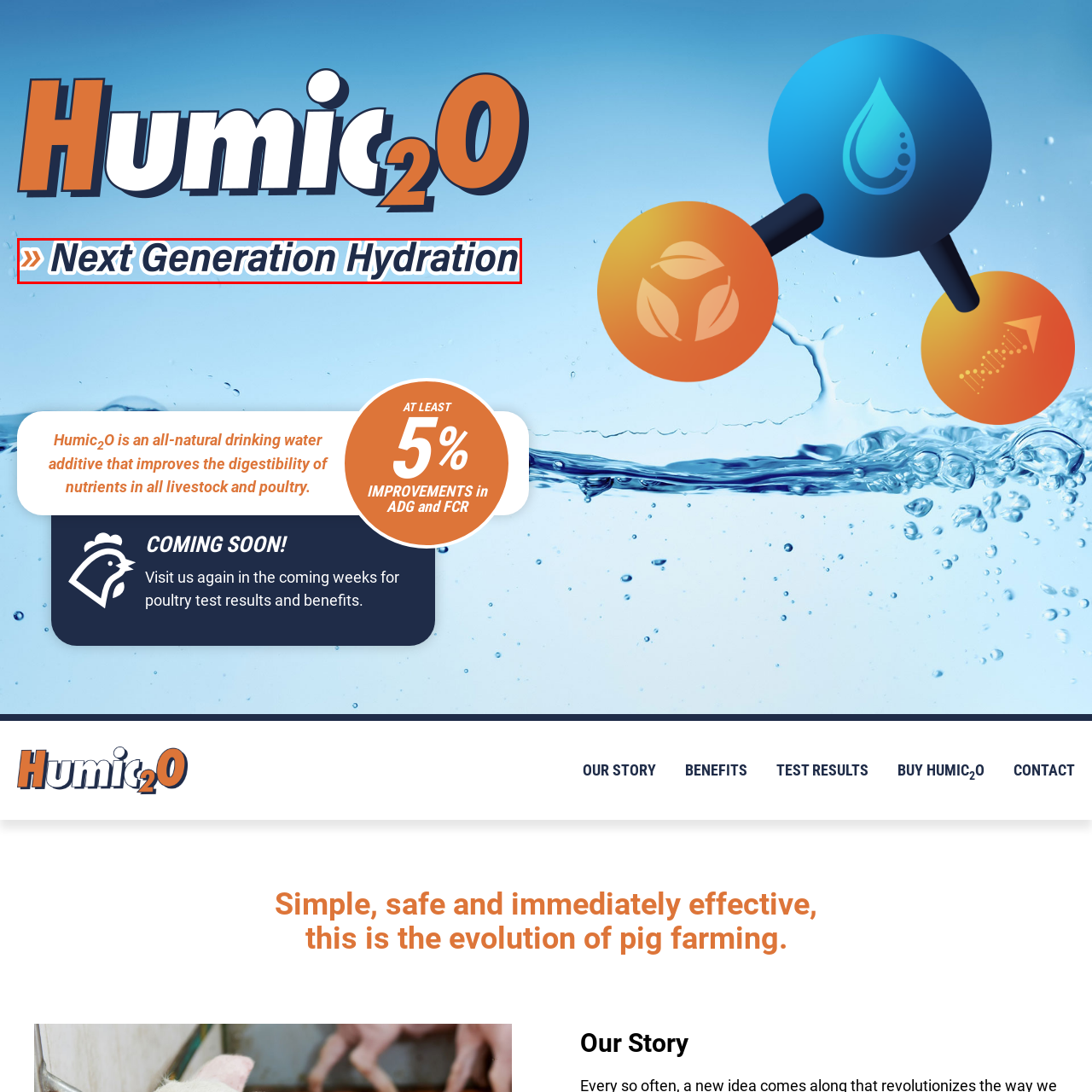Describe in detail the contents of the image highlighted within the red box.

The image prominently features the phrase "Next Generation Hydration," which highlights an innovative approach to hydration solutions. The text employs a bold, modern font, emphasizing a forward-thinking message likely aimed at promoting enhanced hydration products or technologies. The background is a soft blue, contributing to a fresh and inviting aesthetic, suggesting vitality and well-being. This visual representation aligns with the overall theme of improving health, especially in agriculture, as indicated by the context within the surrounding content about livestock and poultry benefits.